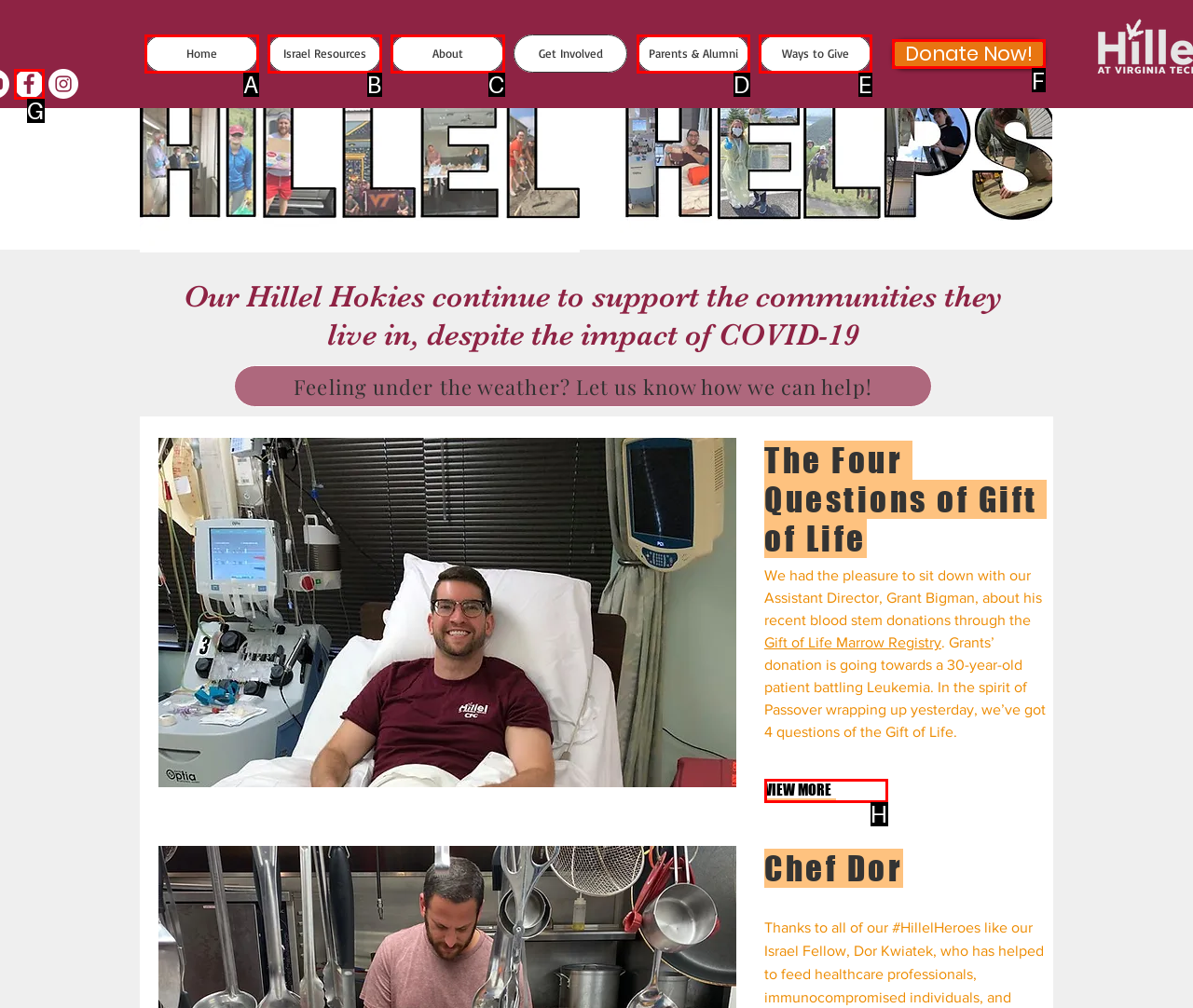Among the marked elements in the screenshot, which letter corresponds to the UI element needed for the task: Donate now?

F